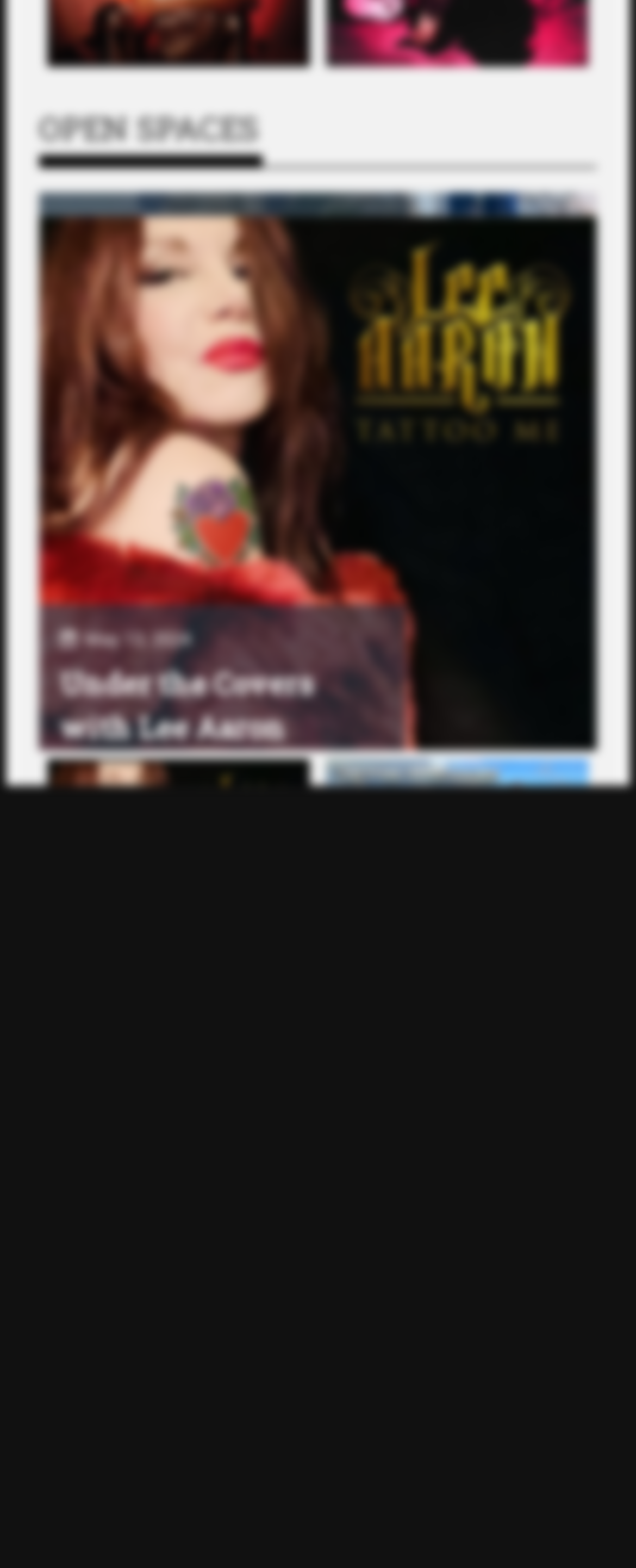Please determine the bounding box coordinates of the element to click in order to execute the following instruction: "Share on Facebook". The coordinates should be four float numbers between 0 and 1, specified as [left, top, right, bottom].

None